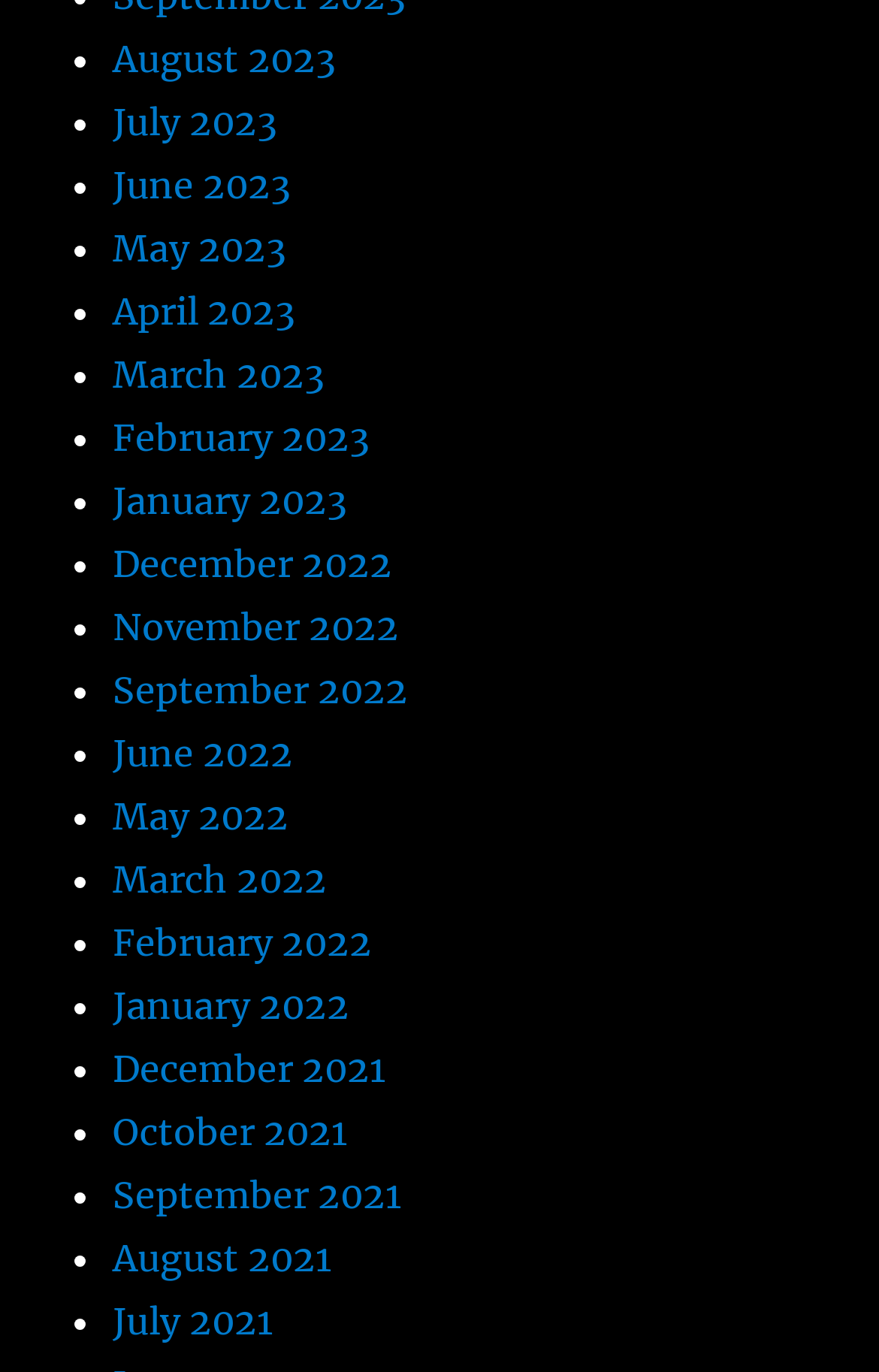Please identify the bounding box coordinates of the area that needs to be clicked to follow this instruction: "View June 2023".

[0.128, 0.117, 0.331, 0.15]